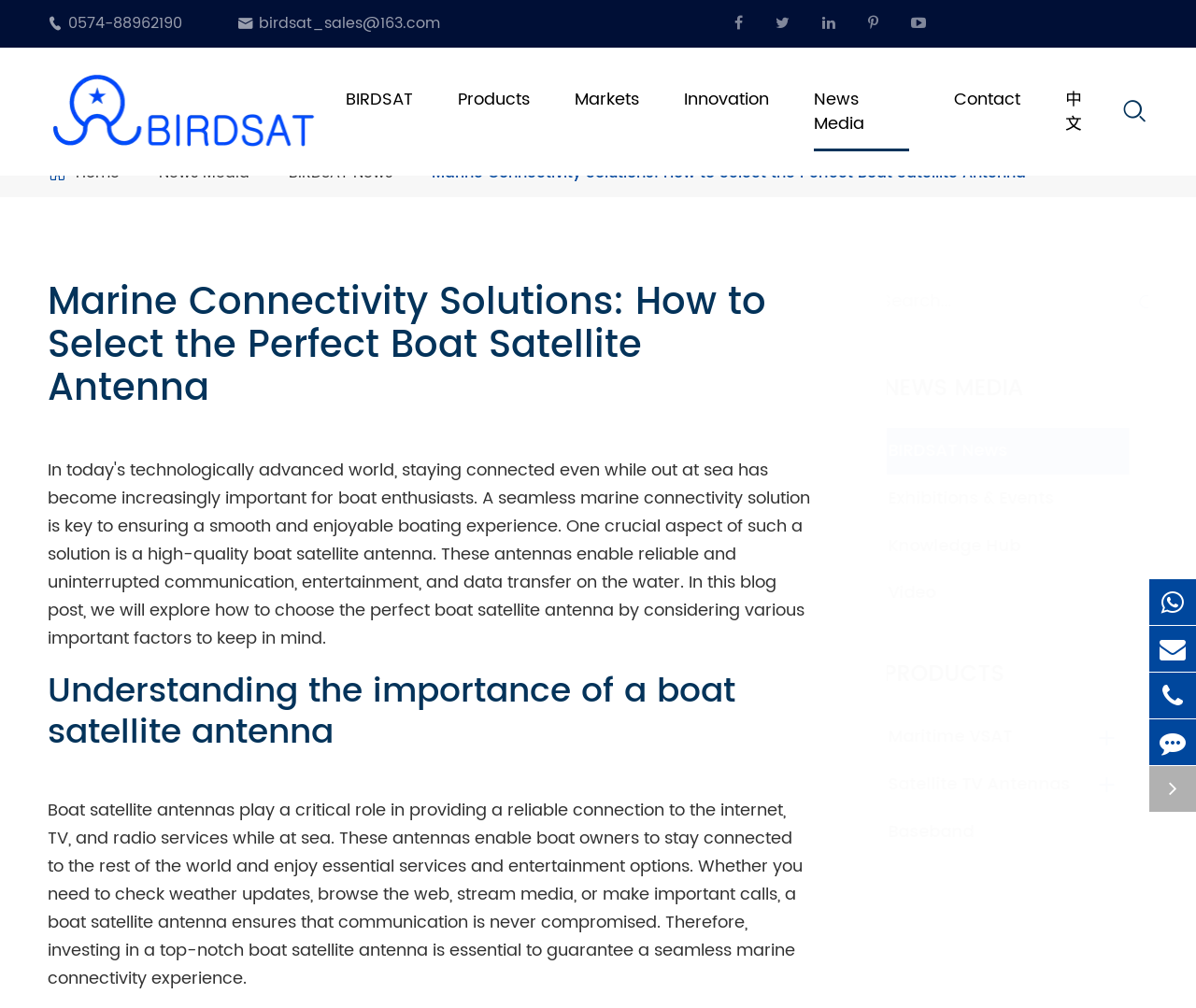Please locate the bounding box coordinates of the element that should be clicked to achieve the given instruction: "Search for something".

[0.031, 0.174, 0.969, 0.199]